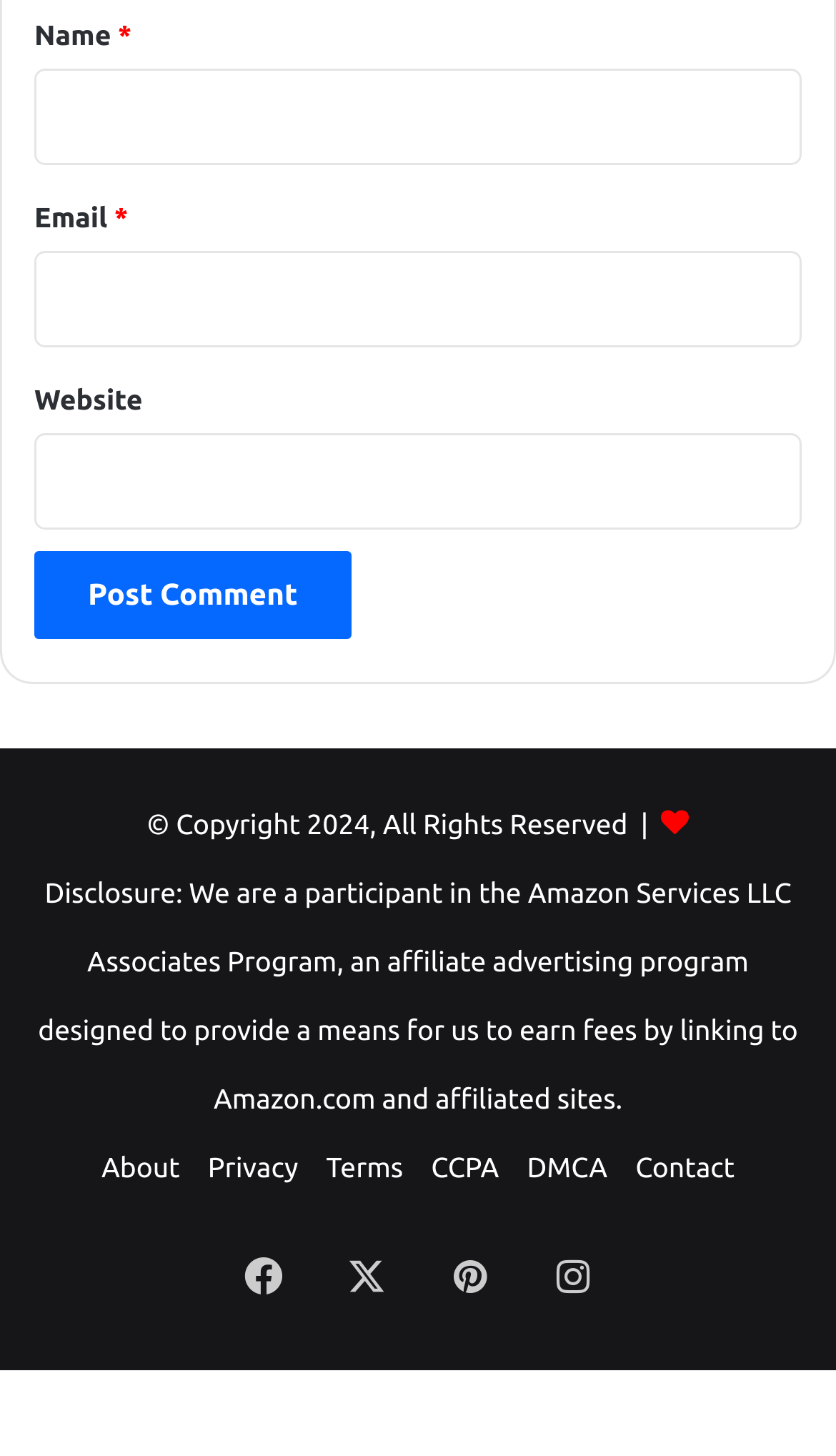What is the purpose of the 'Post Comment' button?
Please look at the screenshot and answer in one word or a short phrase.

To submit a comment